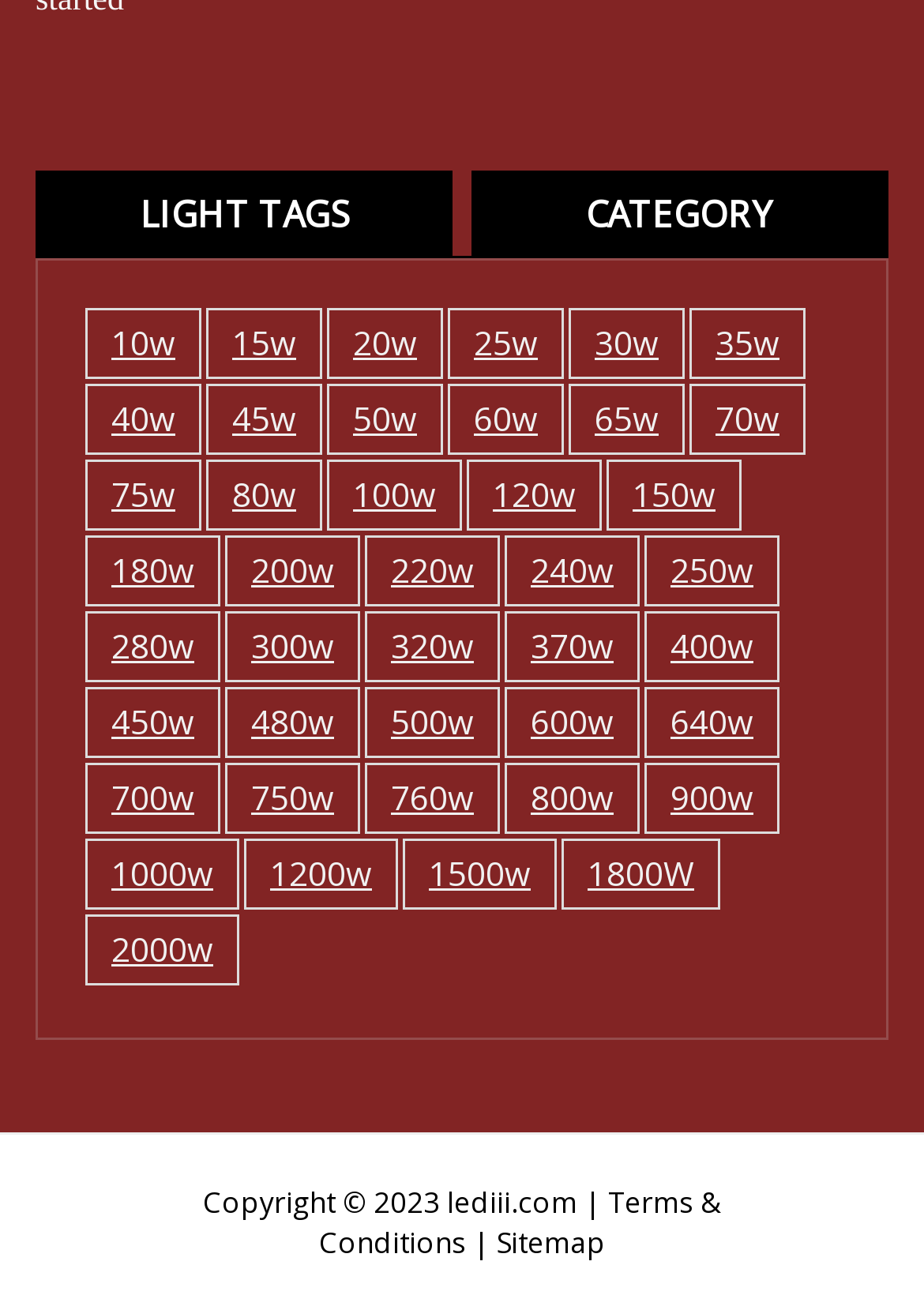What is the category of the products listed?
Using the picture, provide a one-word or short phrase answer.

Light Tags